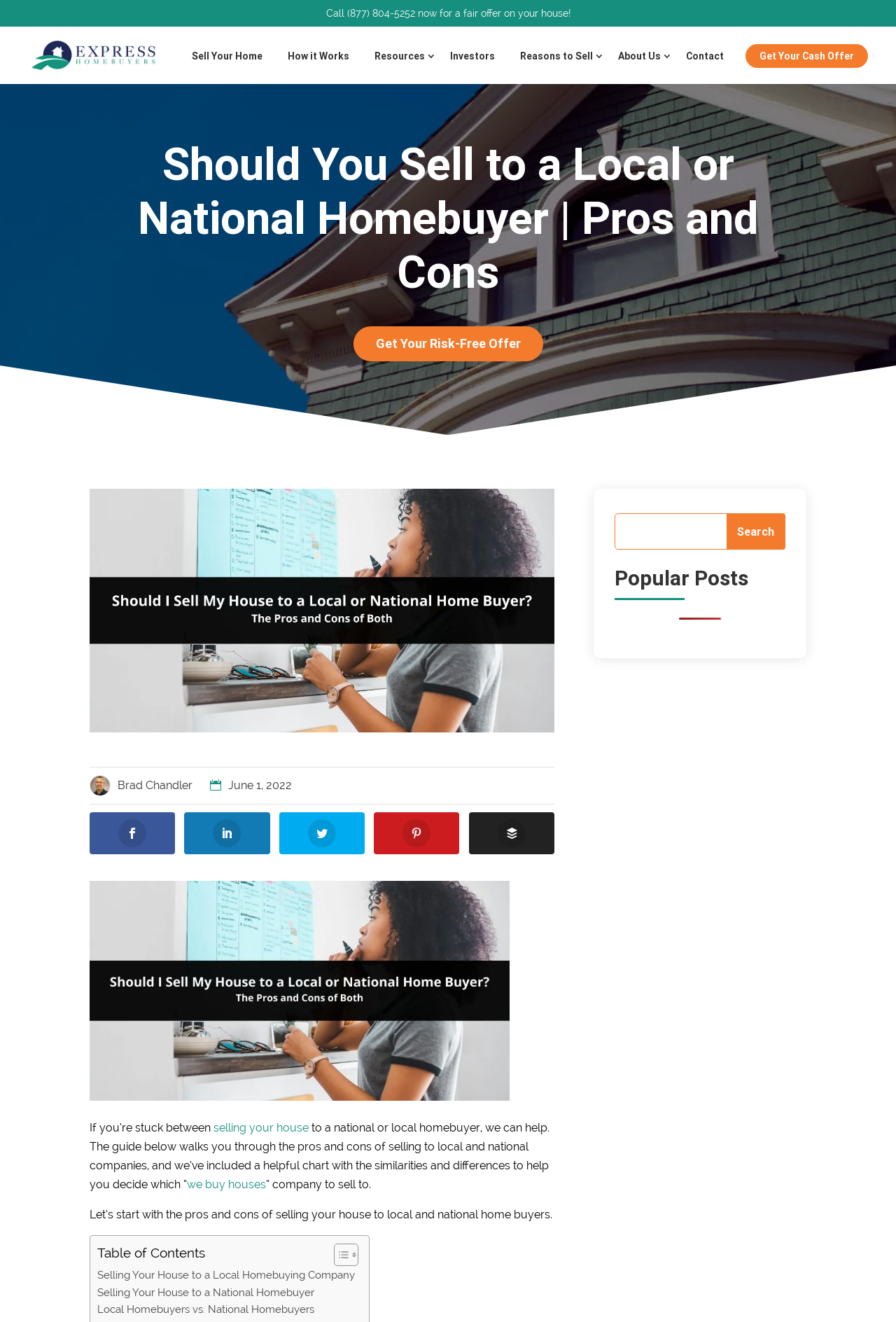Please find the bounding box coordinates in the format (top-left x, top-left y, bottom-right x, bottom-right y) for the given element description. Ensure the coordinates are floating point numbers between 0 and 1. Description: About Us

[0.686, 0.036, 0.741, 0.064]